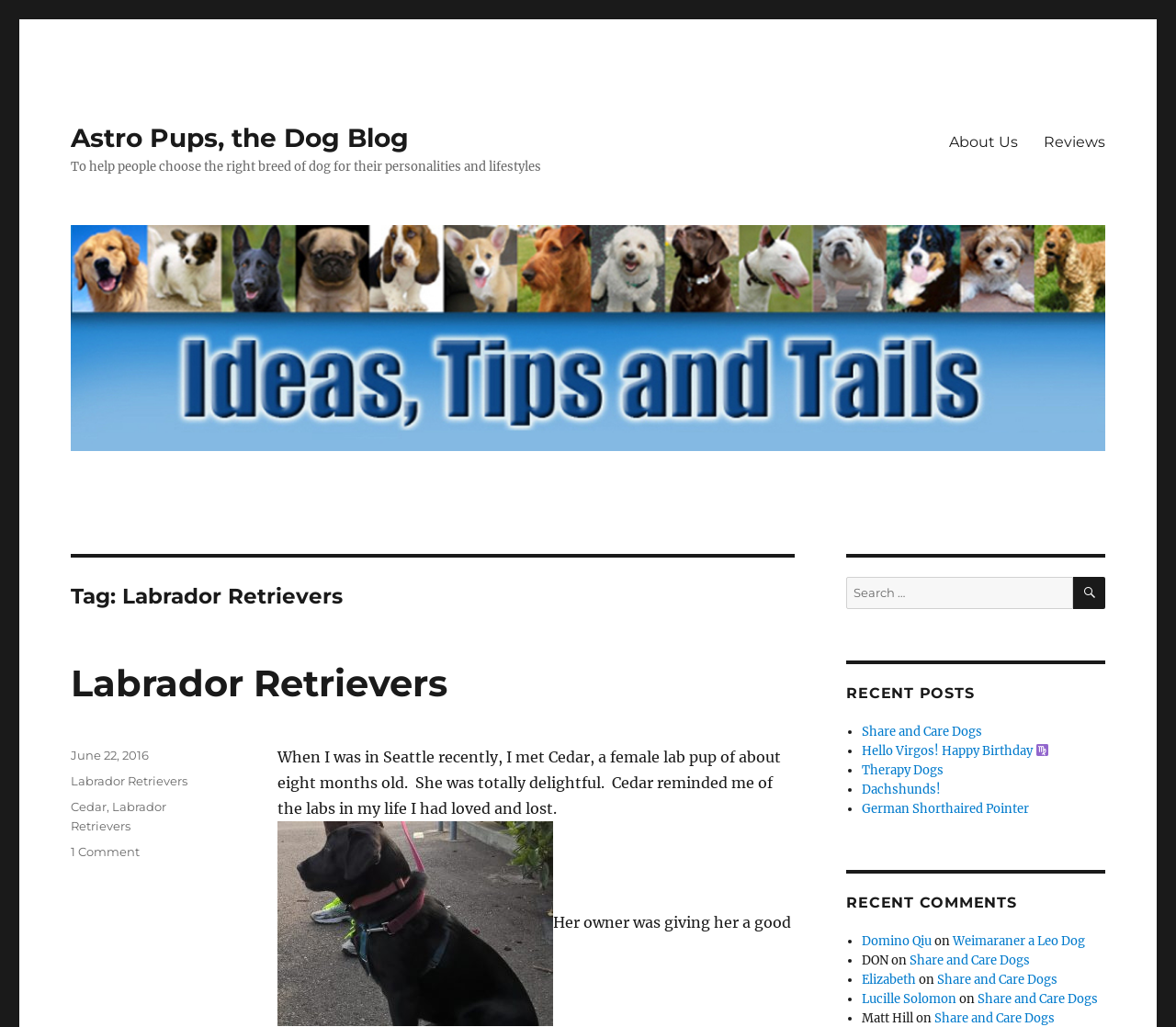Please give the bounding box coordinates of the area that should be clicked to fulfill the following instruction: "View the comments on the post 'Labrador Retrievers'". The coordinates should be in the format of four float numbers from 0 to 1, i.e., [left, top, right, bottom].

[0.06, 0.822, 0.119, 0.836]